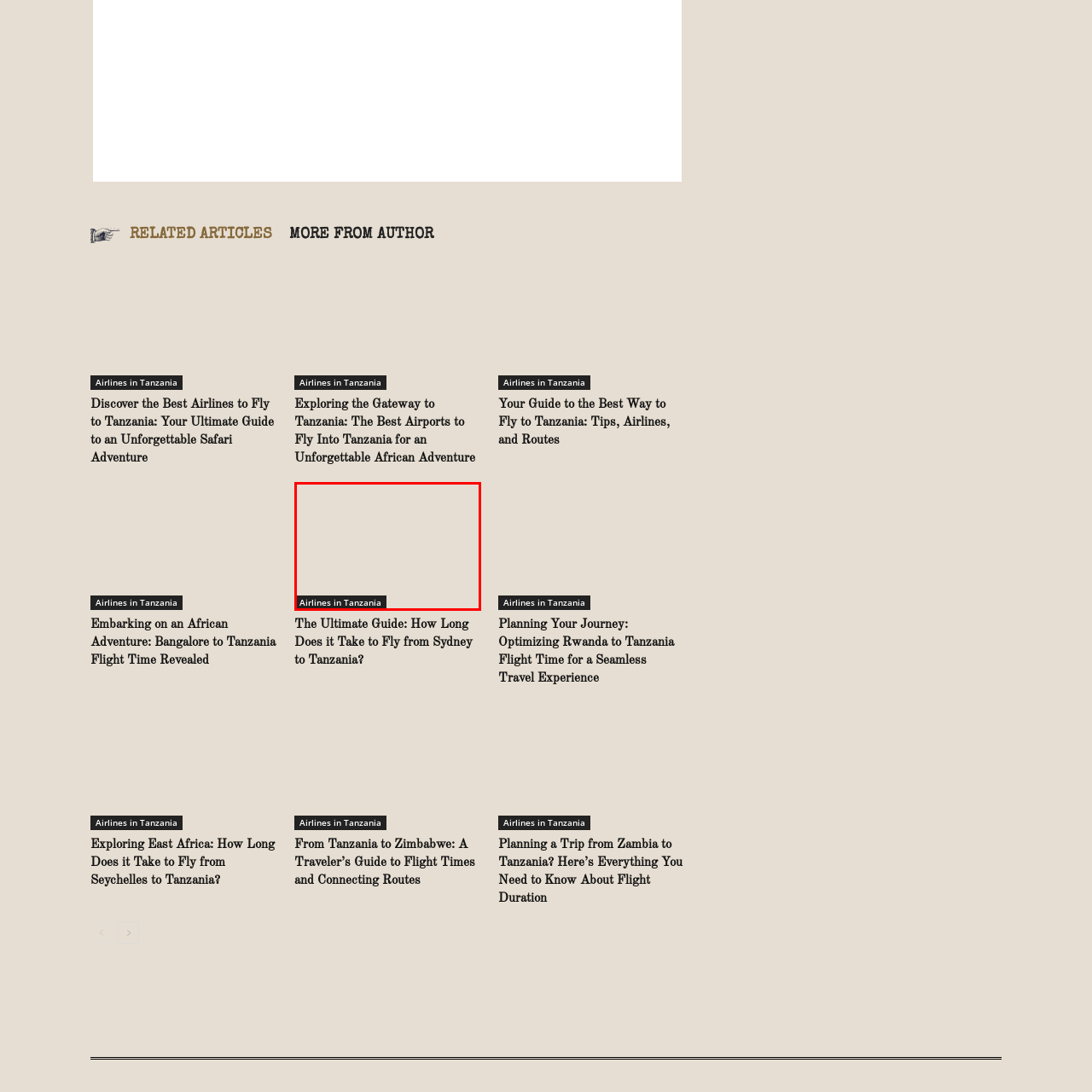What is the purpose of the article?
View the portion of the image encircled by the red bounding box and give a one-word or short phrase answer.

Provide travel insights